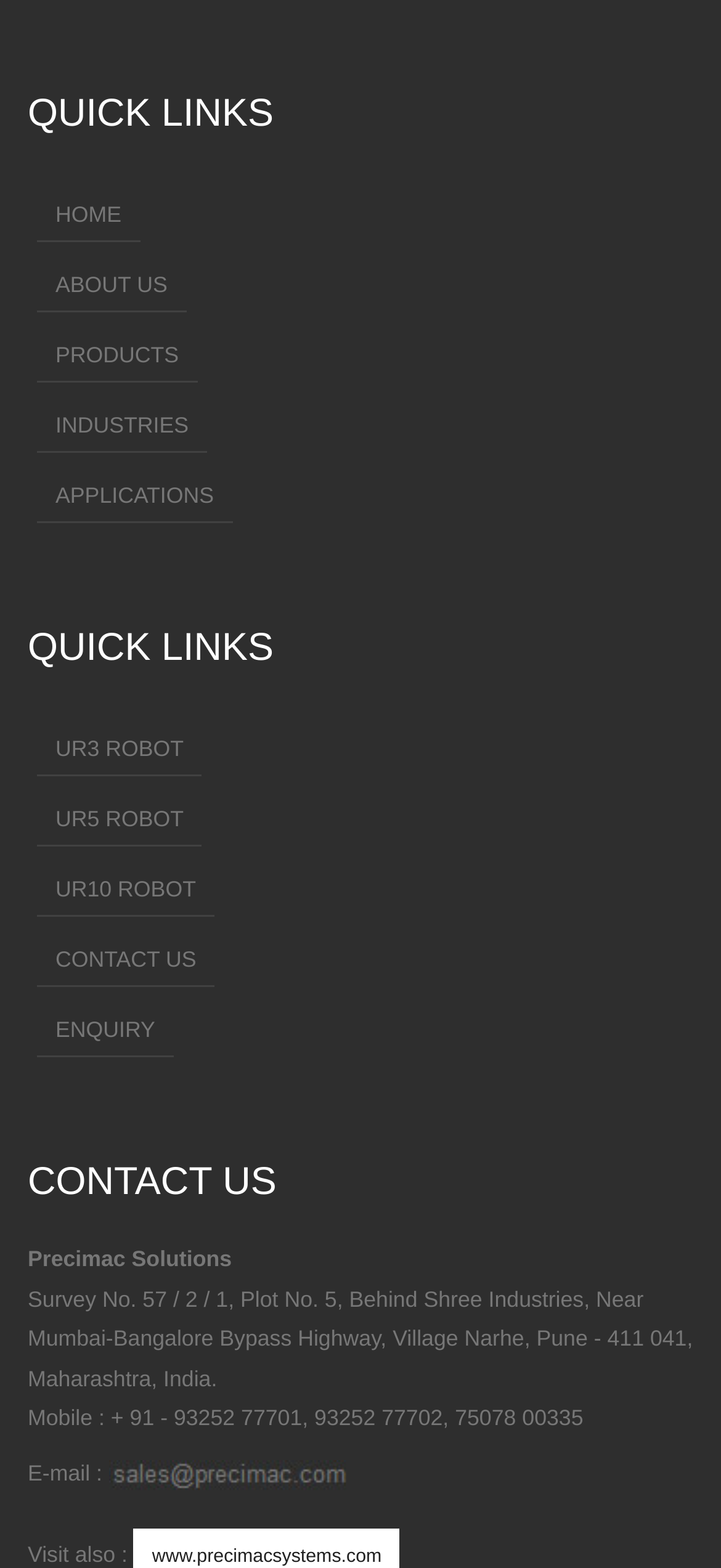Based on the image, provide a detailed and complete answer to the question: 
What is the email address?

The email address can be found at the bottom of the webpage, where the address and contact information are provided. The link element 'email2' is located at coordinates [0.15, 0.928, 0.484, 0.953] and contains the email address.